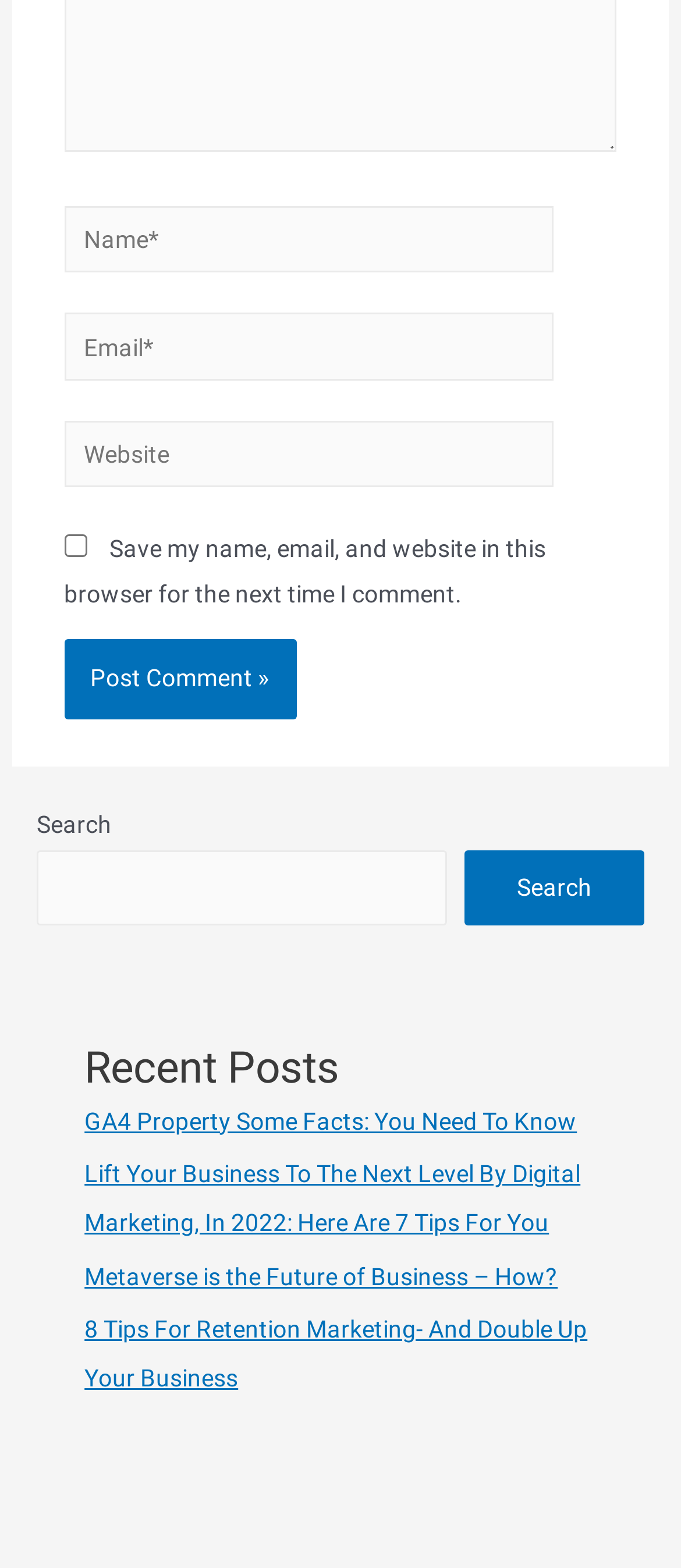Locate the bounding box coordinates of the UI element described by: "1st December 2015". Provide the coordinates as four float numbers between 0 and 1, formatted as [left, top, right, bottom].

None